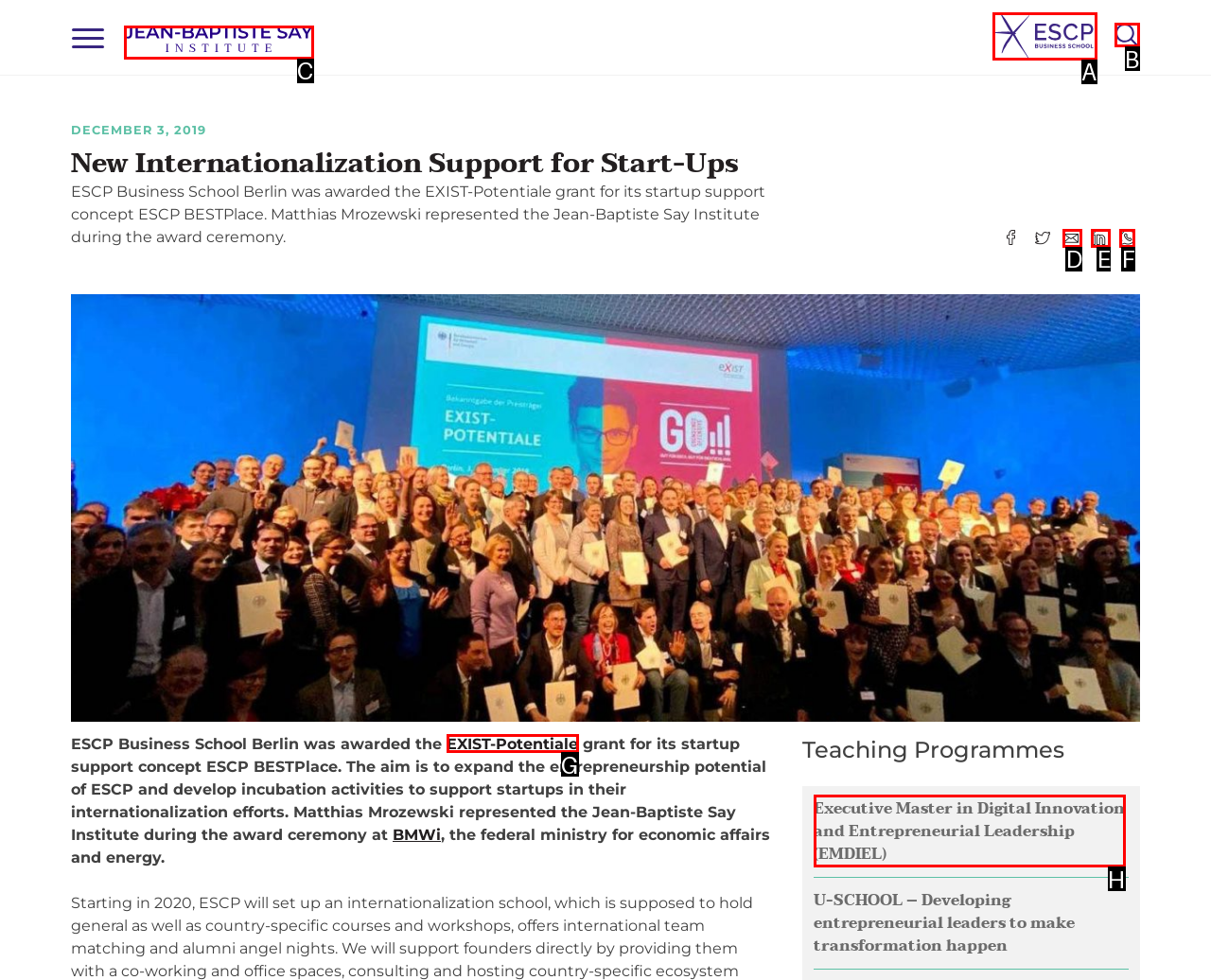Identify the letter of the correct UI element to fulfill the task: Search Jean-Baptiste Say Institute from the given options in the screenshot.

B